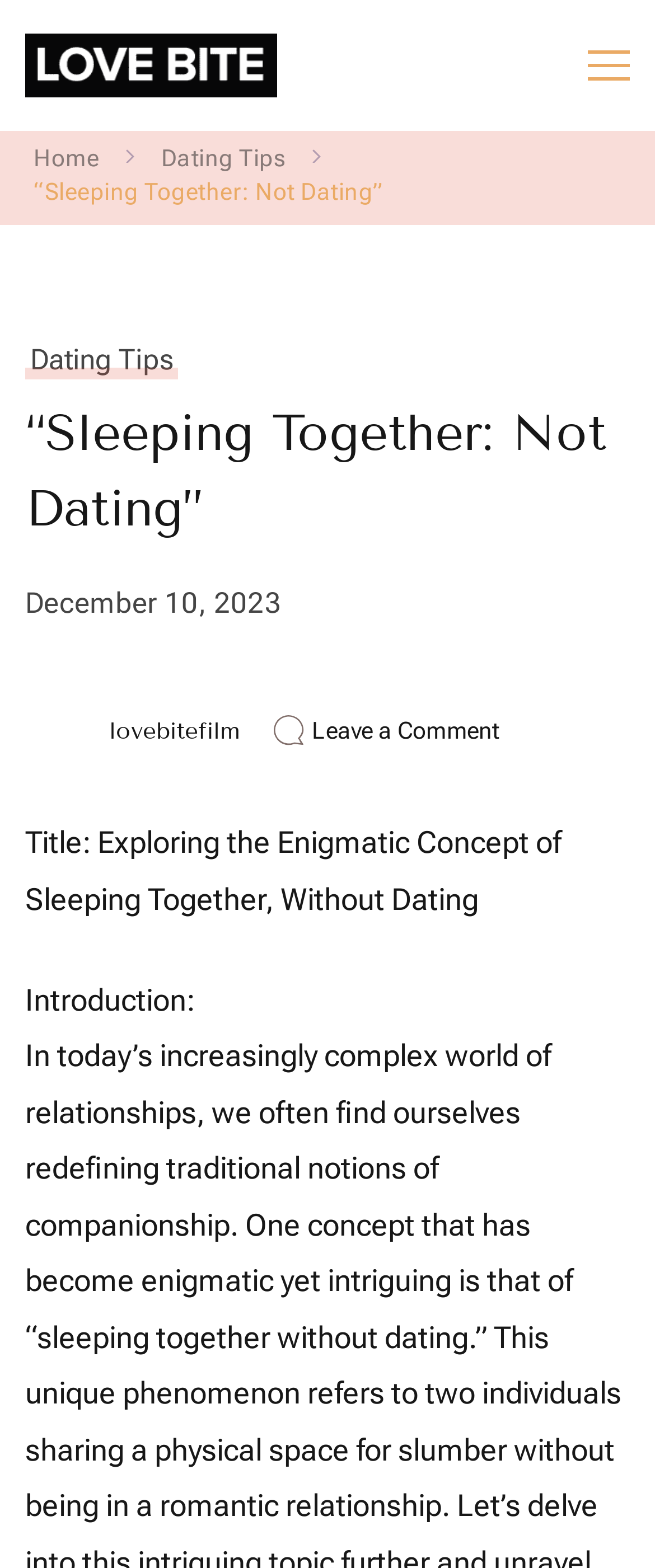Give a detailed overview of the webpage's appearance and contents.

The webpage is about a documentary titled "Sleeping Together: Not Dating" from Love Bite. At the top left, there is a link to "Love Bite" accompanied by an image with the same name. Below this, there is a brief description of the documentary, which is a short film by James Scott about Laurie Lipton and her disturbing black and white drawings.

On the top right, there is an unexpanded button. Below it, there are three links: "Home", "Dating Tips", and another "Dating Tips" link, each accompanied by an image. The "“Sleeping Together: Not Dating”" link is located below these, which leads to the main content of the webpage.

The main content is divided into sections. The first section has a heading "“Sleeping Together: Not Dating”" and a link to "Dating Tips" below it. There is also a date "December 10, 2023" with a time indicator. Below this, there is a link to "lovebitefilm" accompanied by an image, and another image.

The next section has a link to "Leave a Comment on “Sleeping Together: Not Dating”". Below this, there are two blocks of text: the first is the title "Exploring the Enigmatic Concept of Sleeping Together, Without Dating", and the second is an introduction to the documentary.